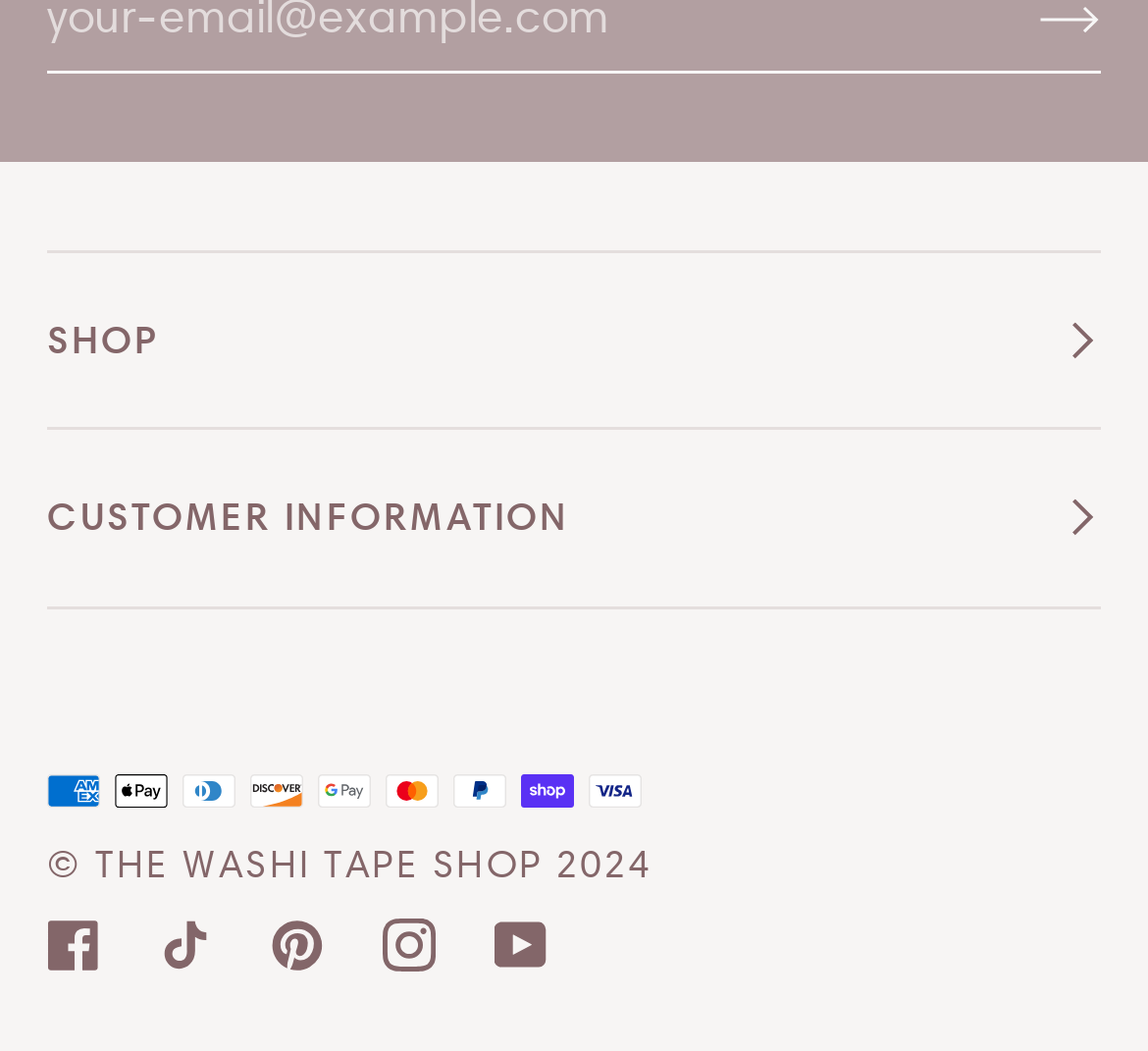Give a one-word or one-phrase response to the question:
What is the name of the shop?

THE WASHI TAPE SHOP